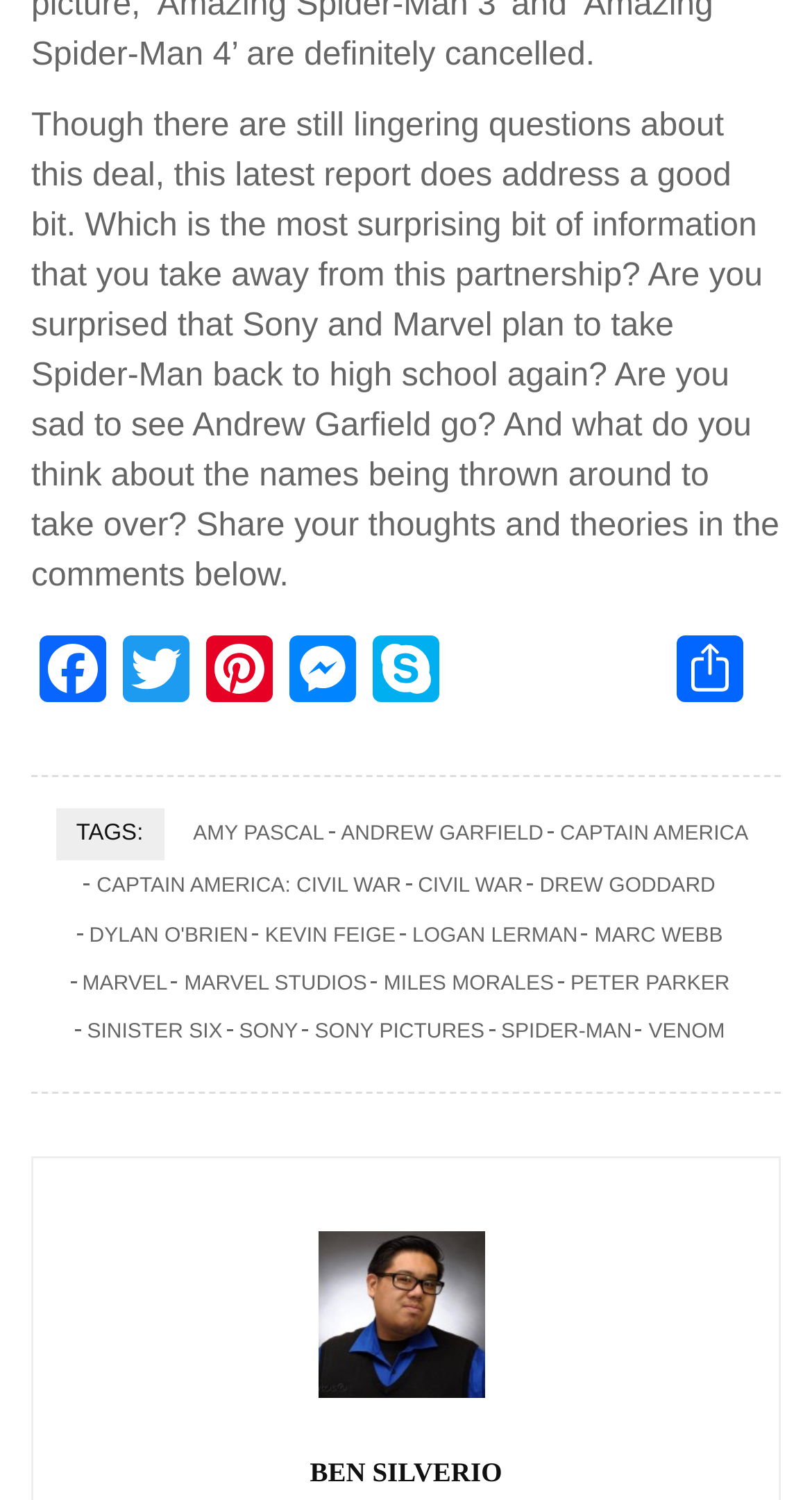Locate the bounding box coordinates of the area you need to click to fulfill this instruction: 'Learn about Marvel Studios'. The coordinates must be in the form of four float numbers ranging from 0 to 1: [left, top, right, bottom].

[0.219, 0.643, 0.46, 0.671]